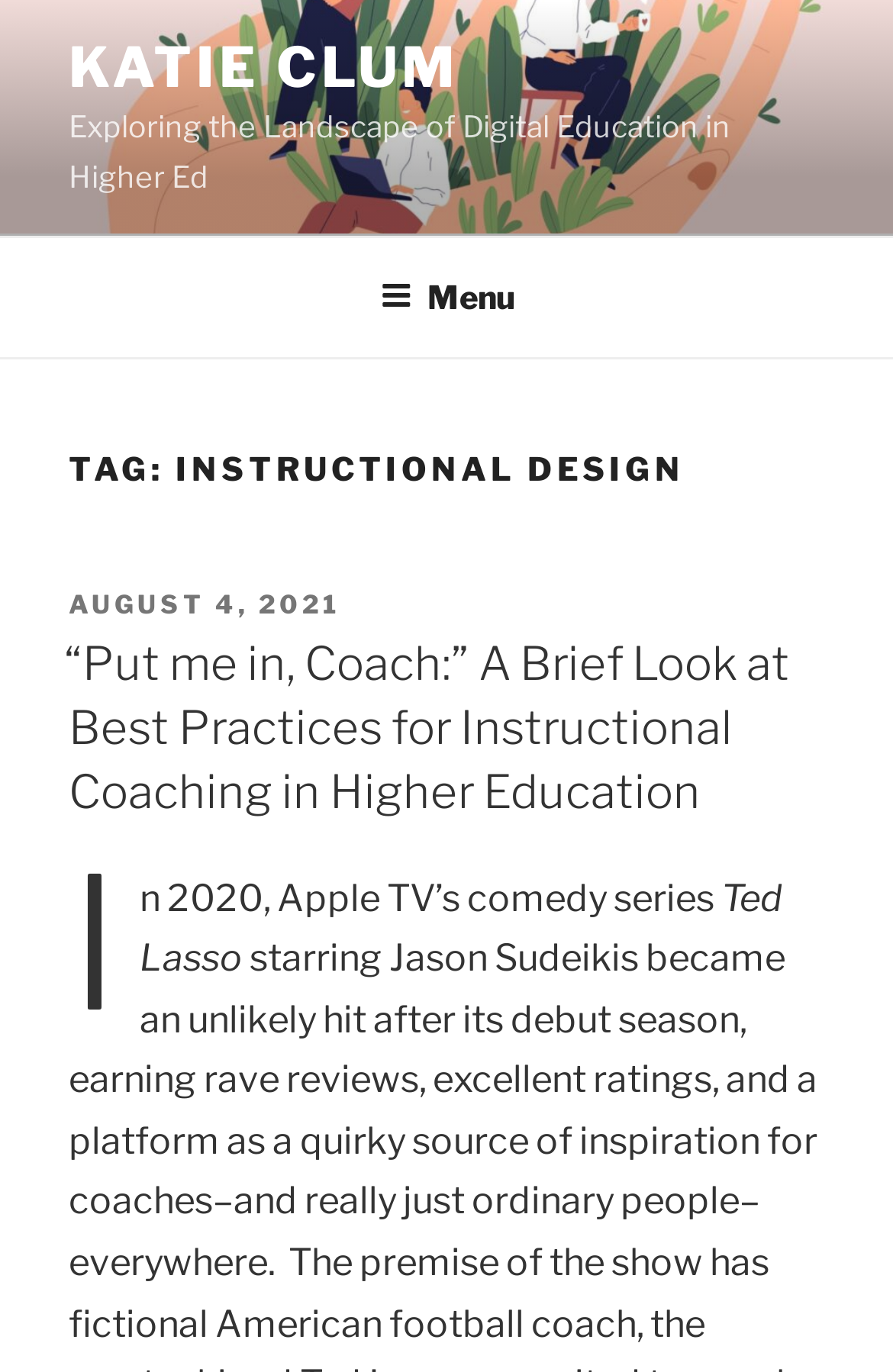Given the description: "Katie Clum", determine the bounding box coordinates of the UI element. The coordinates should be formatted as four float numbers between 0 and 1, [left, top, right, bottom].

[0.077, 0.025, 0.513, 0.073]